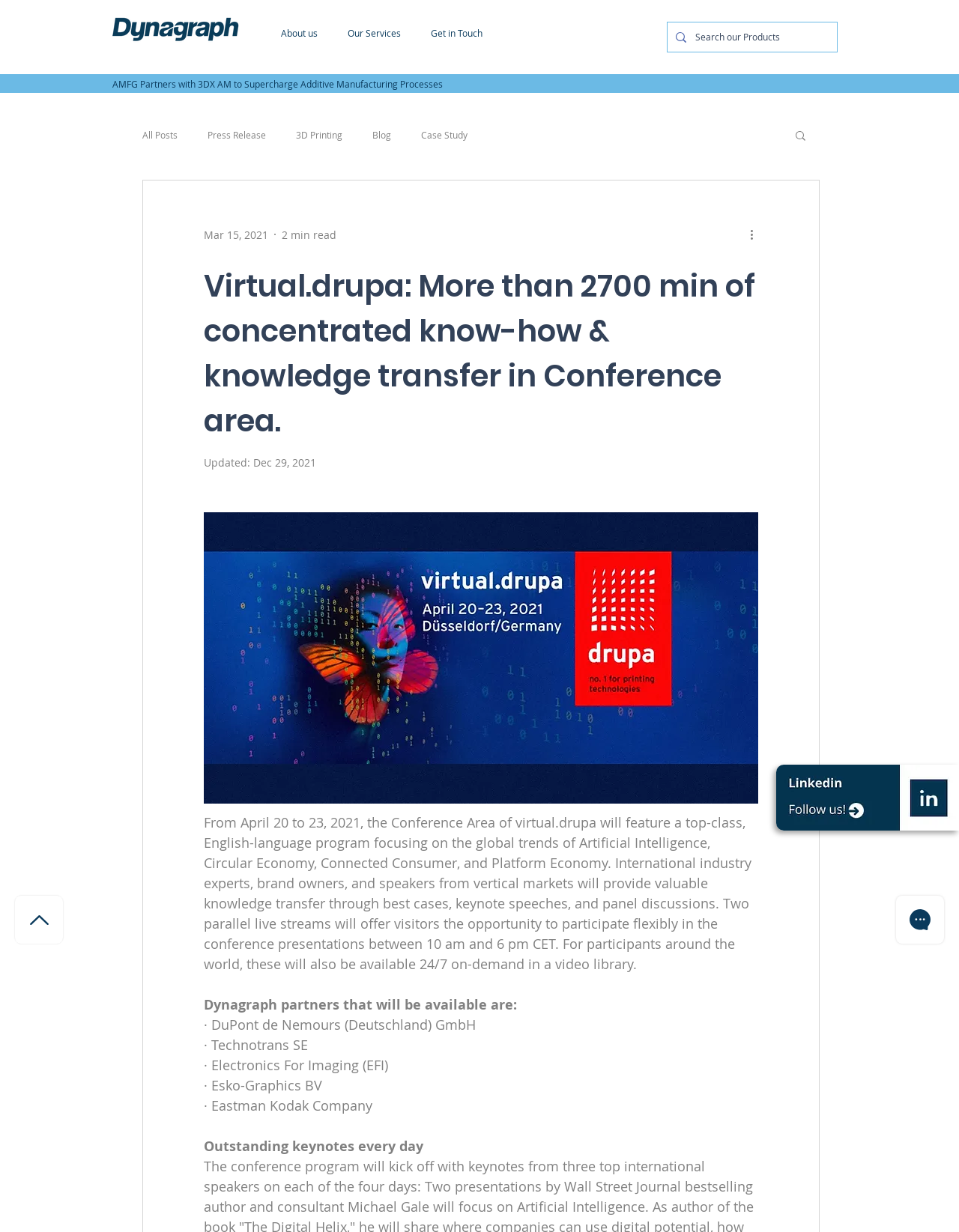Given the following UI element description: "Get in Touch", find the bounding box coordinates in the webpage screenshot.

[0.445, 0.021, 0.506, 0.033]